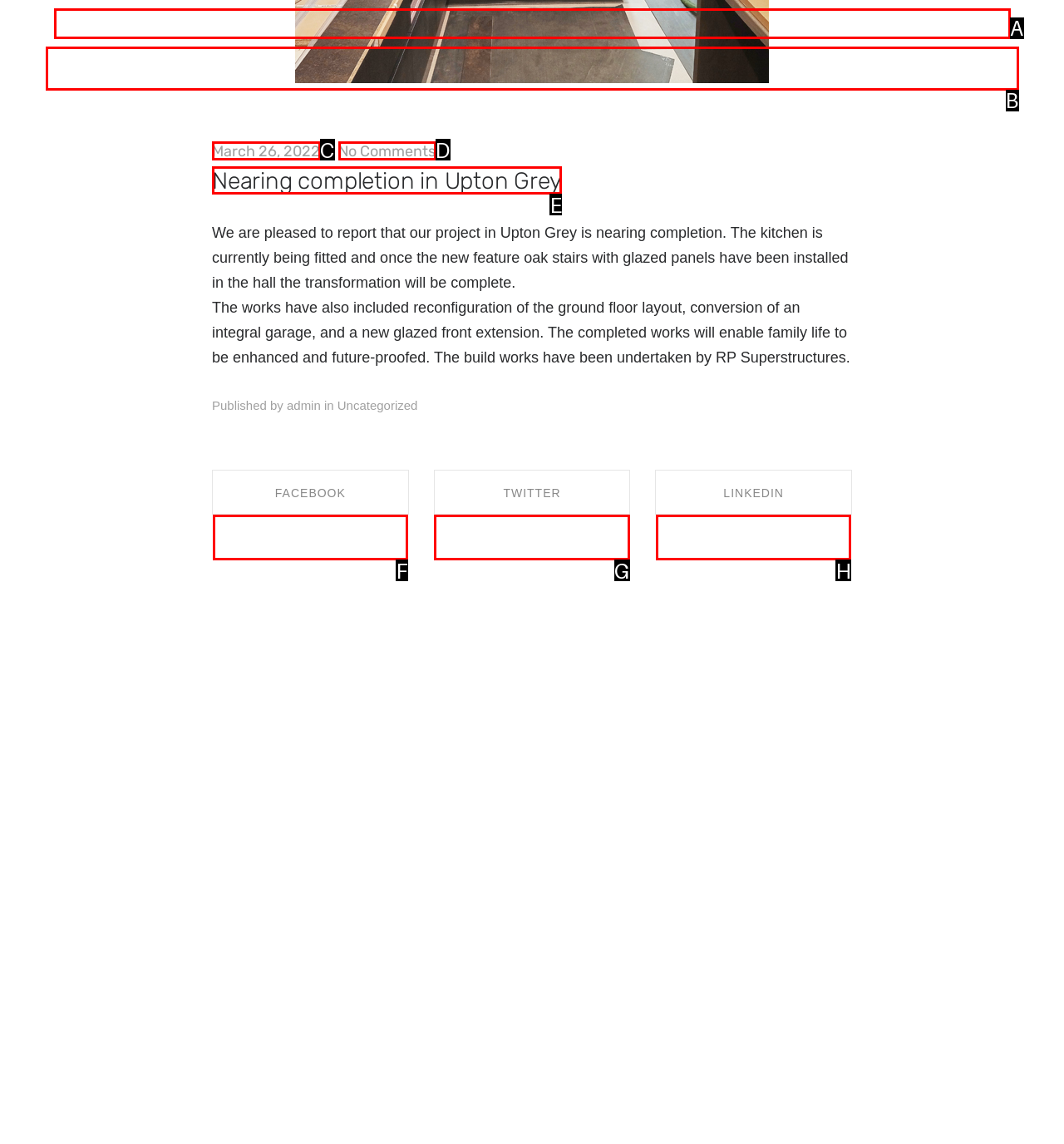Find the HTML element that matches the description provided: Share on Facebook
Answer using the corresponding option letter.

F